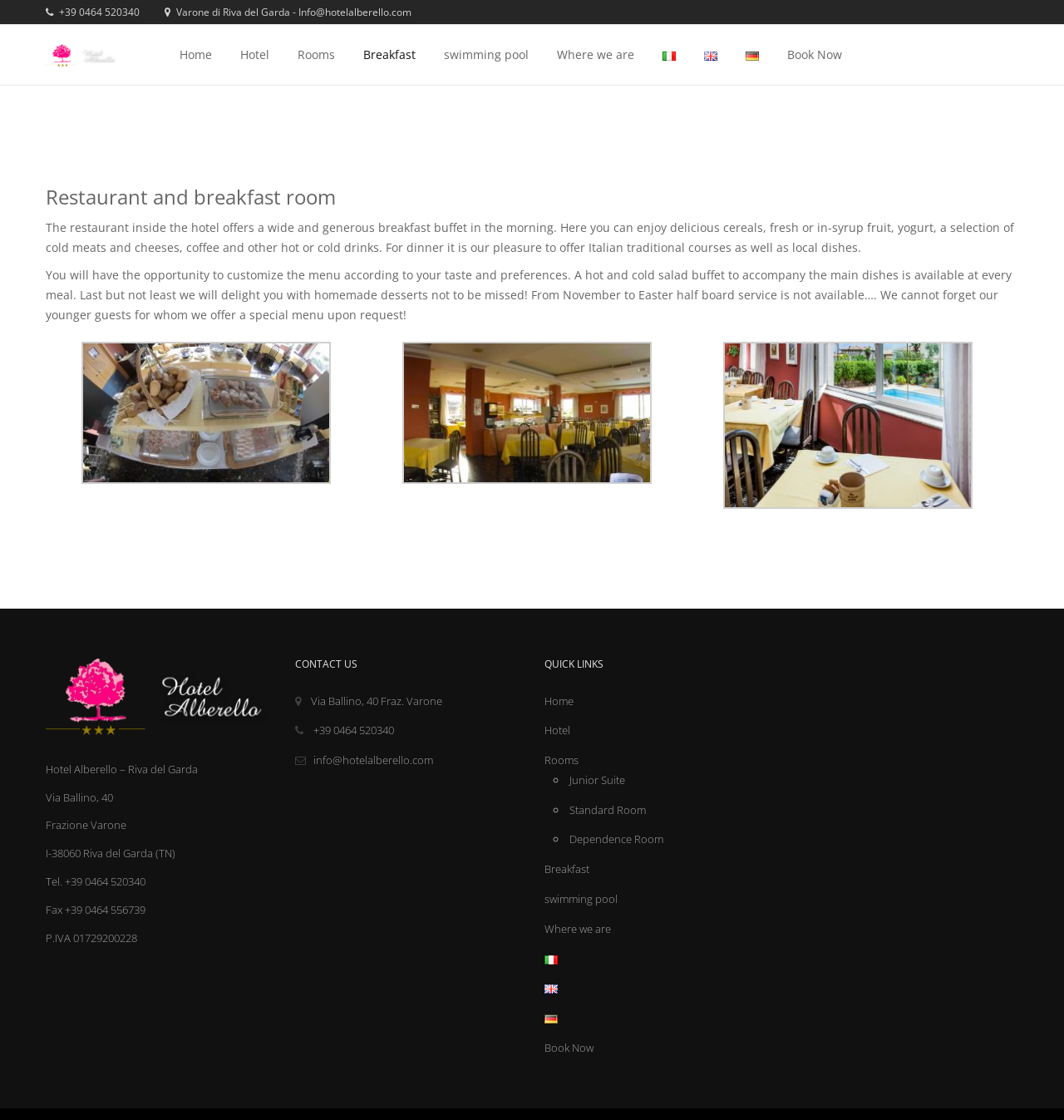Offer a detailed account of what is visible on the webpage.

The webpage is about Hotel Alberello, specifically its restaurant and breakfast room. At the top, there is a navigation menu with links to different sections of the hotel's website, including Home, Hotel, Rooms, Breakfast, swimming pool, Where we are, and language options. Below the navigation menu, there is a heading "Restaurant and breakfast room" followed by a descriptive text about the hotel's breakfast buffet and dinner options.

To the right of the navigation menu, there is a section with the hotel's contact information, including address, phone number, fax number, and email. Below this section, there is a "CONTACT US" heading with a link to the hotel's phone number and email.

Further down the page, there is a "QUICK LINKS" section with links to different parts of the hotel's website, including Home, Hotel, Rooms, Breakfast, and language options. This section also includes a list of room types, including Junior Suite, Standard Room, and Dependence Room, each with a link to more information.

Throughout the page, there are several images, including the hotel's logo, Italian, English, and Deutsch flags, and a phone icon. The overall layout of the page is organized and easy to navigate, with clear headings and concise text.